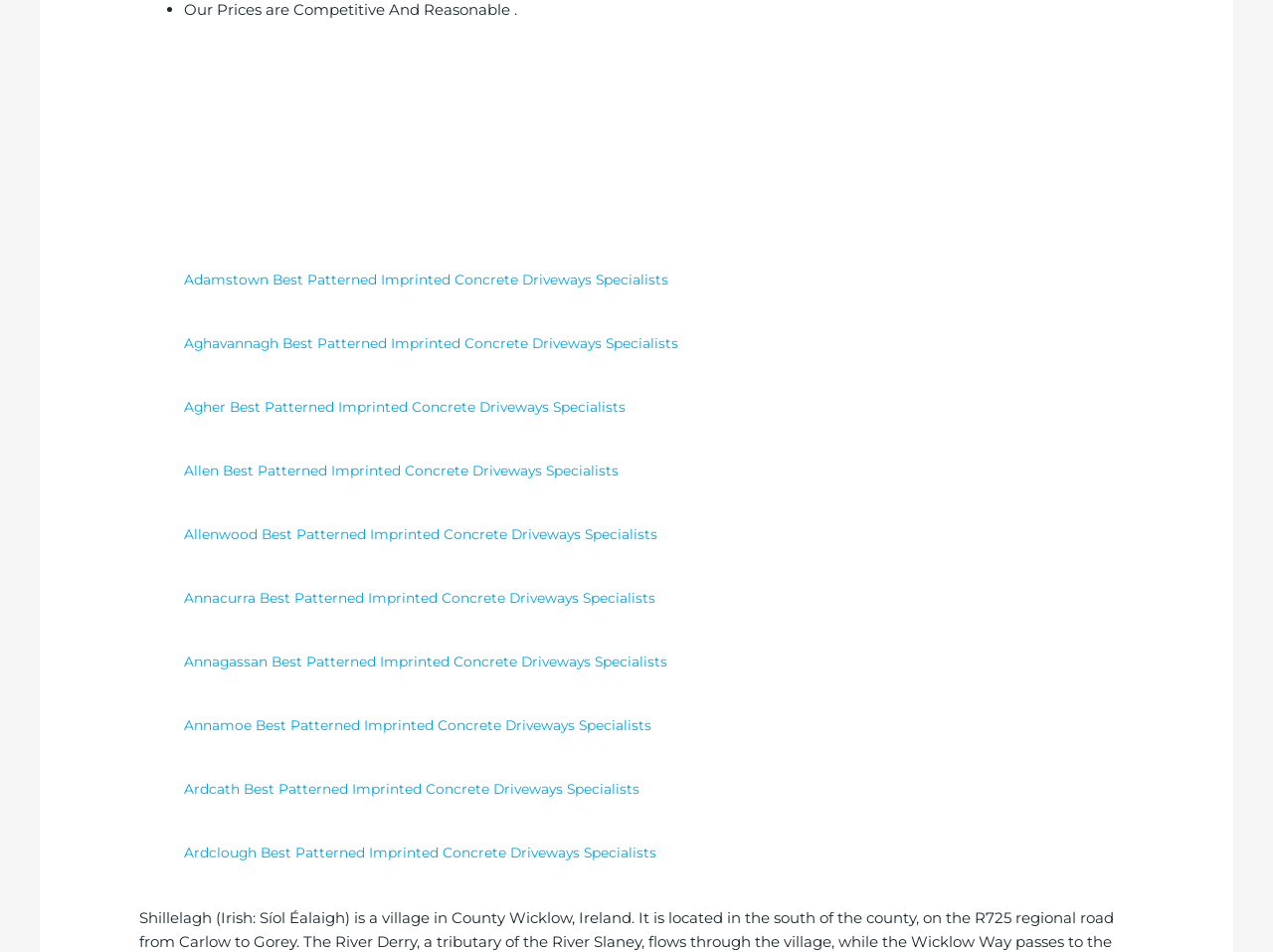Determine the bounding box coordinates of the clickable area required to perform the following instruction: "view Adamstown Best Patterned Imprinted Concrete Driveways Specialists". The coordinates should be represented as four float numbers between 0 and 1: [left, top, right, bottom].

[0.145, 0.283, 0.552, 0.303]